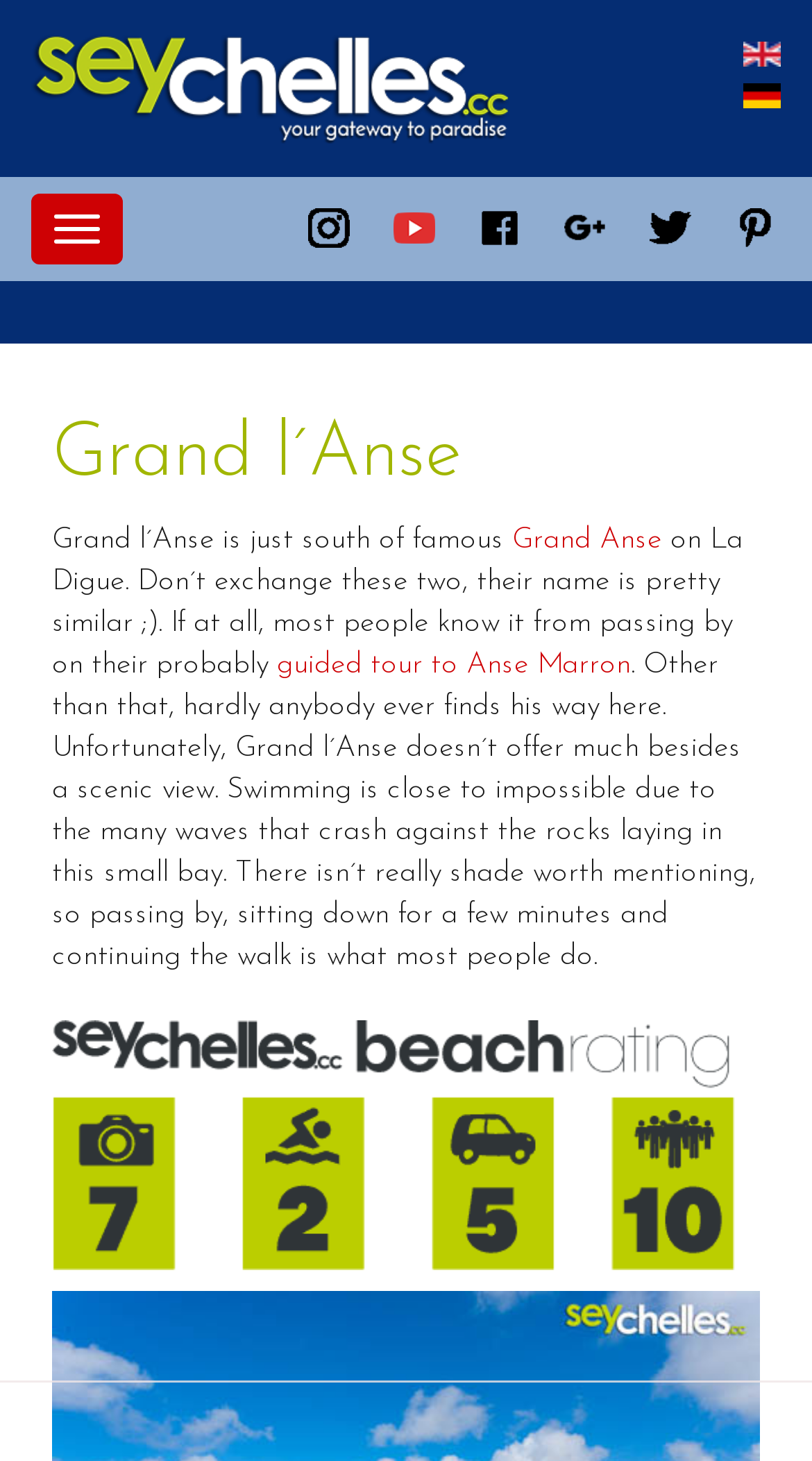Create a detailed narrative of the webpage’s visual and textual elements.

The webpage is about Grand l´Anse, a beach on La Digue, Seychelles. At the top left, there is a link to the homepage. On the top right, there are language options, including English and Deutsch, each accompanied by a flag icon. Next to the language options, there is a navigation toggle button.

Below the language options, there are social media icons, including Instagram, YouTube, Facebook, Google Plus, Twitter, and Pinterest, aligned horizontally. Each icon is a clickable link.

The main content of the webpage starts with a heading that reads "Grand l´Anse". Below the heading, there is a paragraph of text that describes the beach, mentioning its location and how it is often overlooked by tourists. The text also includes links to related pages, such as "Grand Anse" and "guided tour to Anse Marron".

The text continues to describe the beach, mentioning its scenic view, the difficulty of swimming due to the waves, and the lack of shade. The paragraph is followed by a link to "Our Beach Rating for Grand l´Anse on La Digue", which is accompanied by an image.

At the very bottom of the page, there is a small content information section.